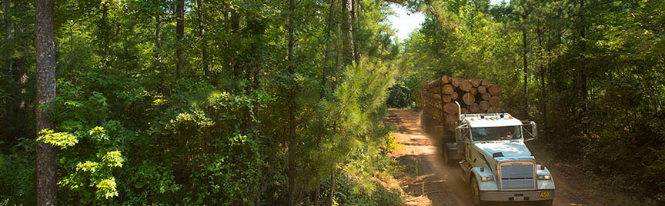What type of path is the truck on?
Look at the image and respond with a one-word or short-phrase answer.

Dirt path